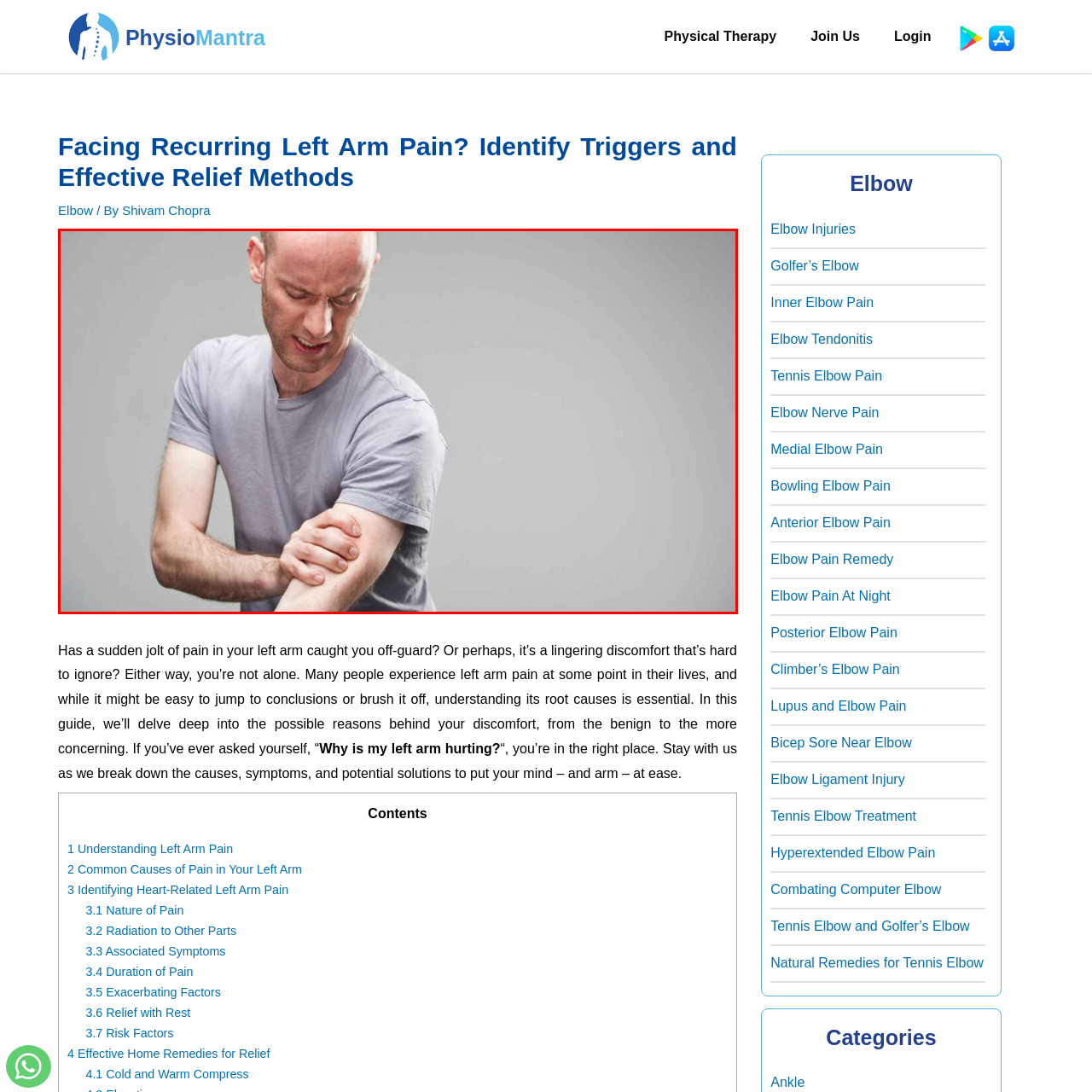Concentrate on the image section marked by the red rectangle and answer the following question comprehensively, using details from the image: Where is the man experiencing pain?

The man's facial expression and body language suggest that he is experiencing discomfort or pain, and his left arm is the focal point of his attention, indicating that the pain is likely located in his left arm or elbow area.